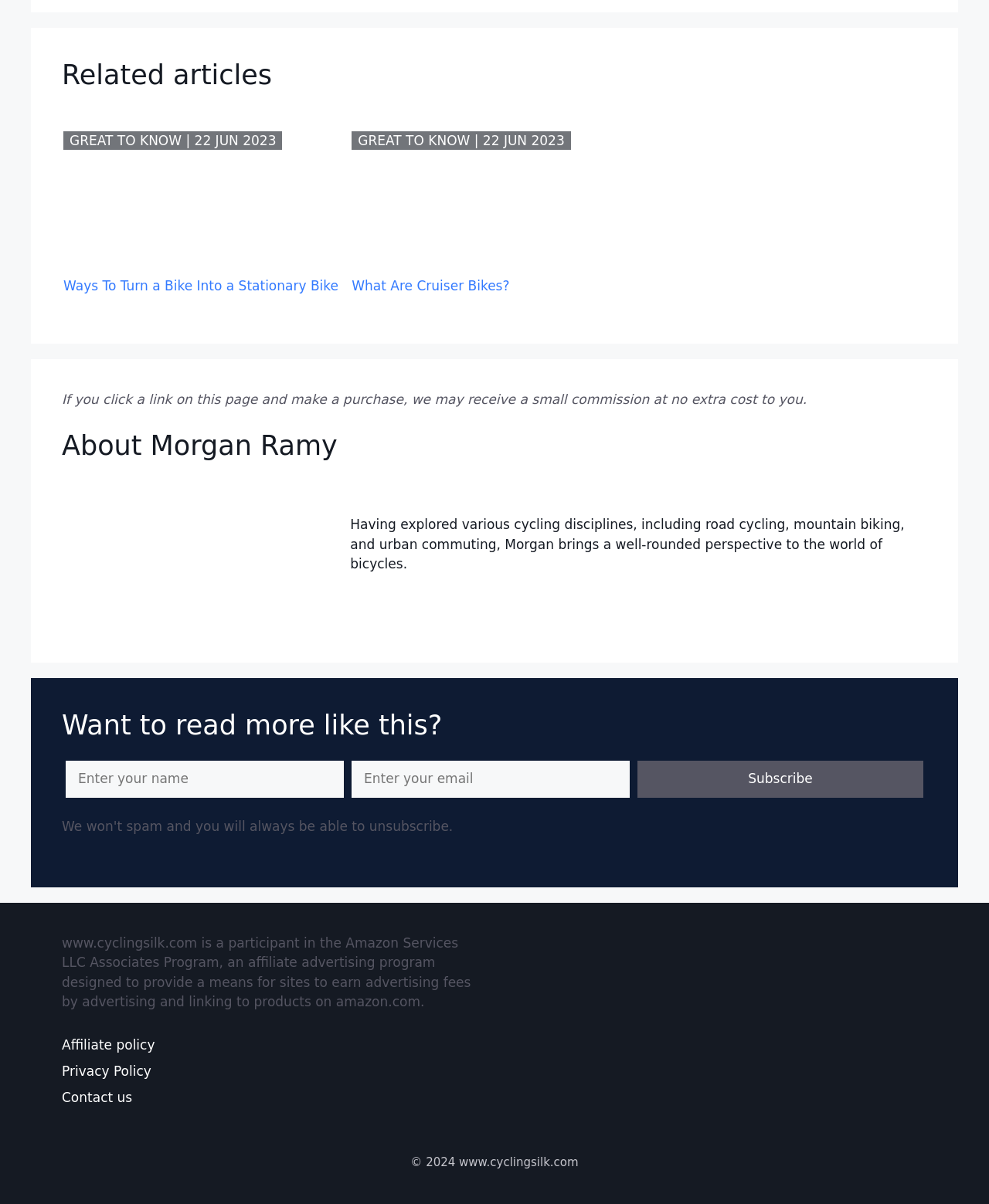Respond to the question below with a single word or phrase:
What is the topic of the article 'Ways To Turn a Bike Into a Stationary Bike'?

Bike conversion